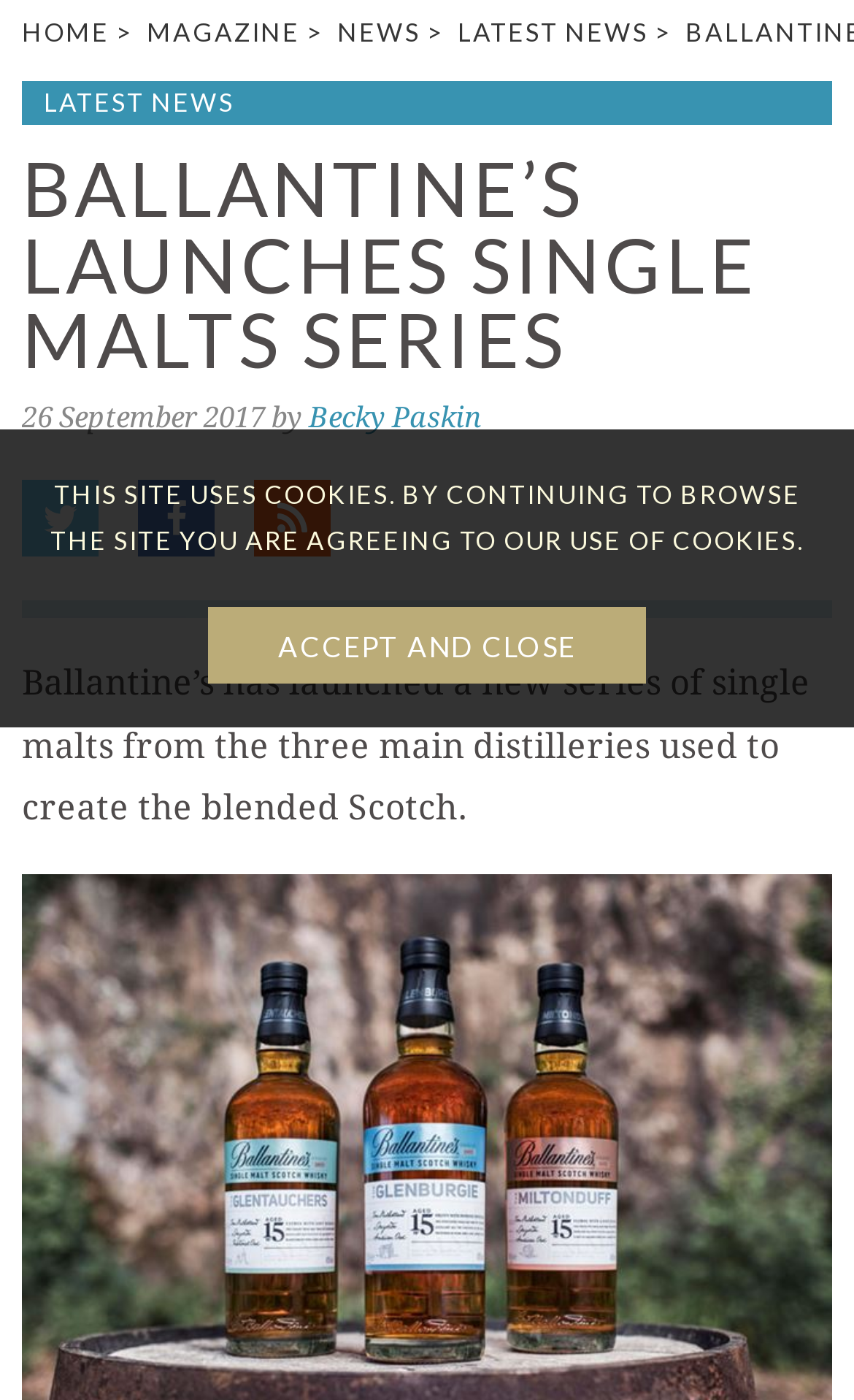Provide the bounding box coordinates for the UI element described in this sentence: "Home". The coordinates should be four float values between 0 and 1, i.e., [left, top, right, bottom].

[0.026, 0.013, 0.128, 0.033]